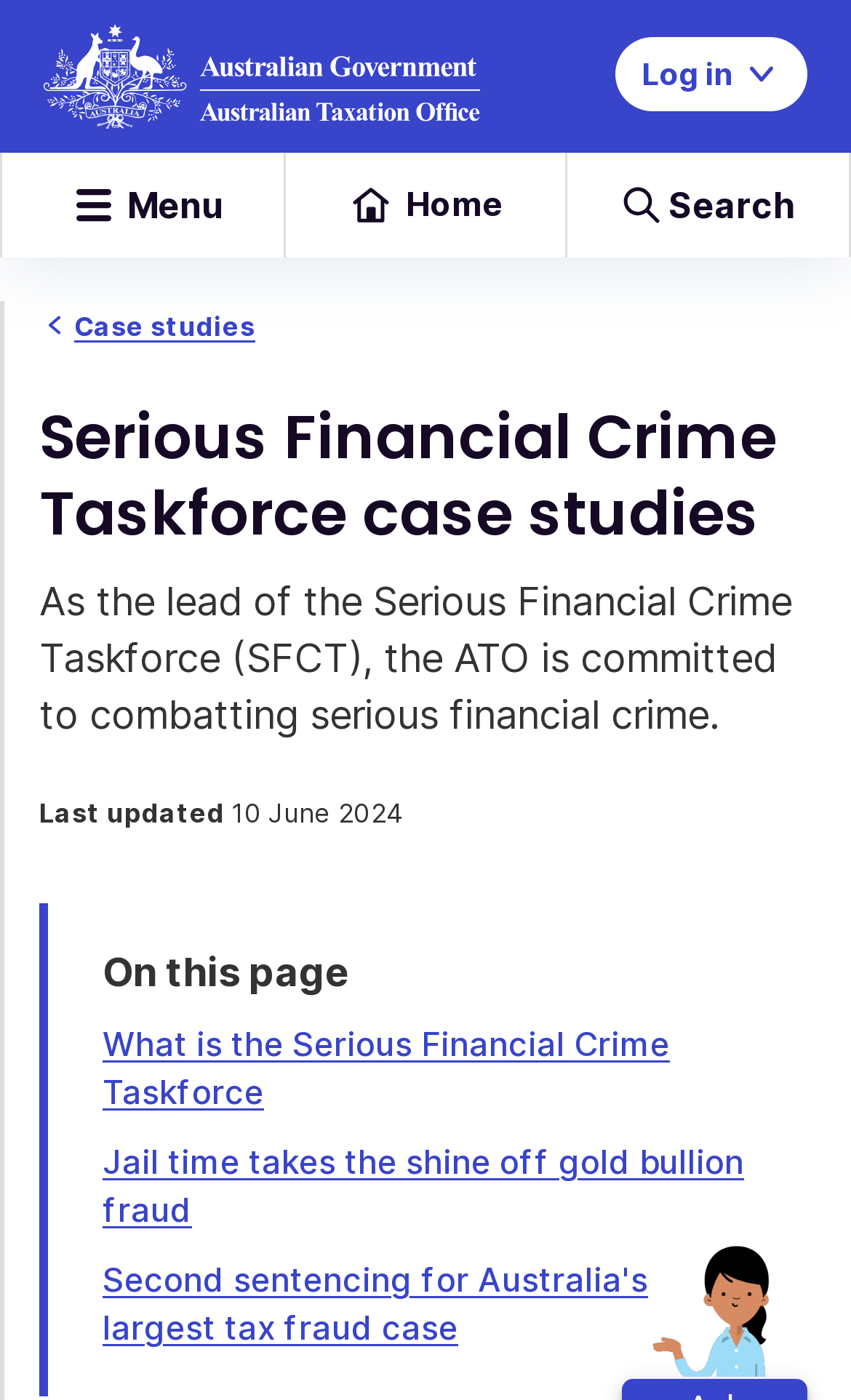Locate the bounding box of the UI element based on this description: ".st0{fill:none;} .st1{fill:CurrentColor;} Home". Provide four float numbers between 0 and 1 as [left, top, right, bottom].

[0.335, 0.109, 0.665, 0.184]